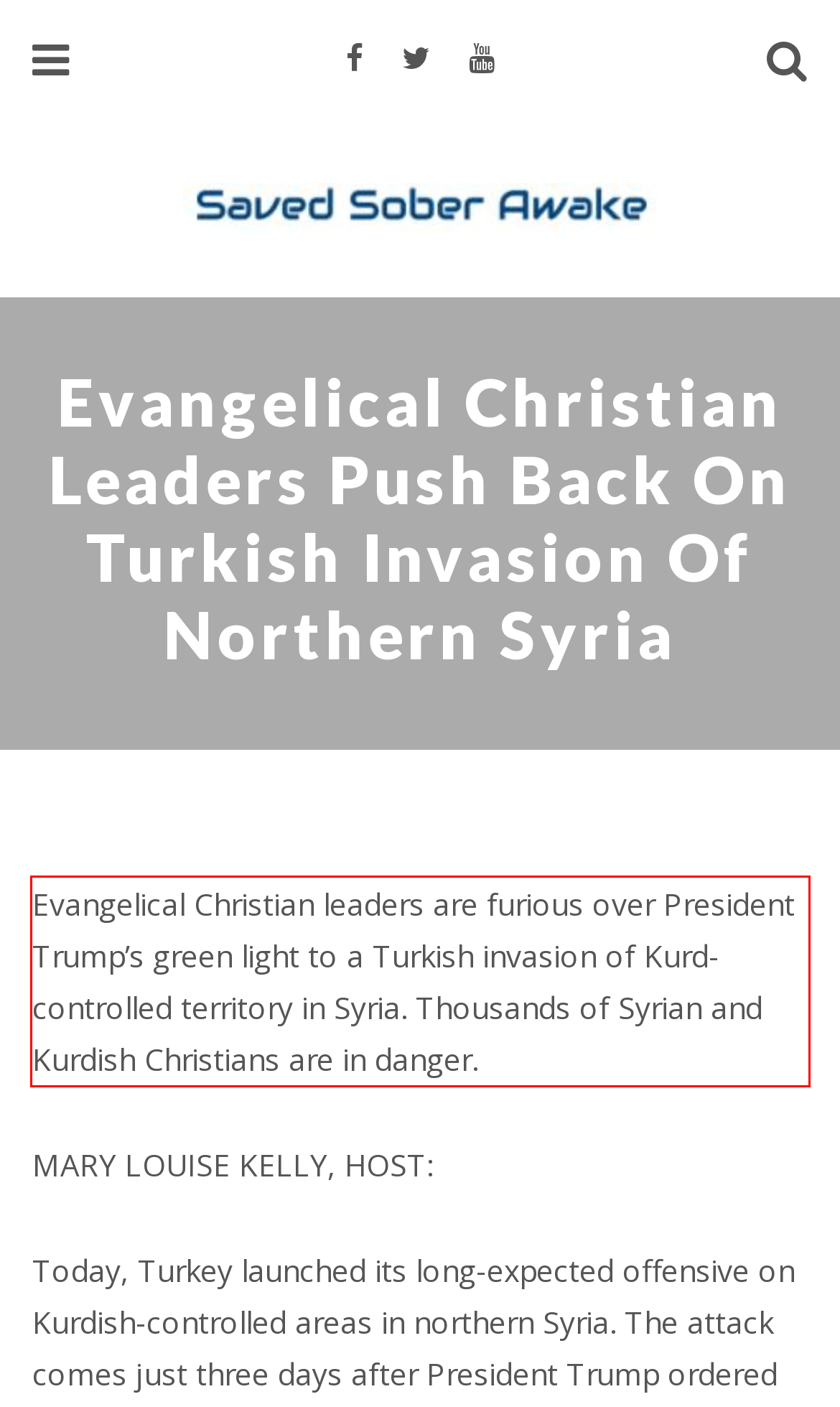Look at the screenshot of the webpage, locate the red rectangle bounding box, and generate the text content that it contains.

Evangelical Christian leaders are furious over President Trump’s green light to a Turkish invasion of Kurd-controlled territory in Syria. Thousands of Syrian and Kurdish Christians are in danger.